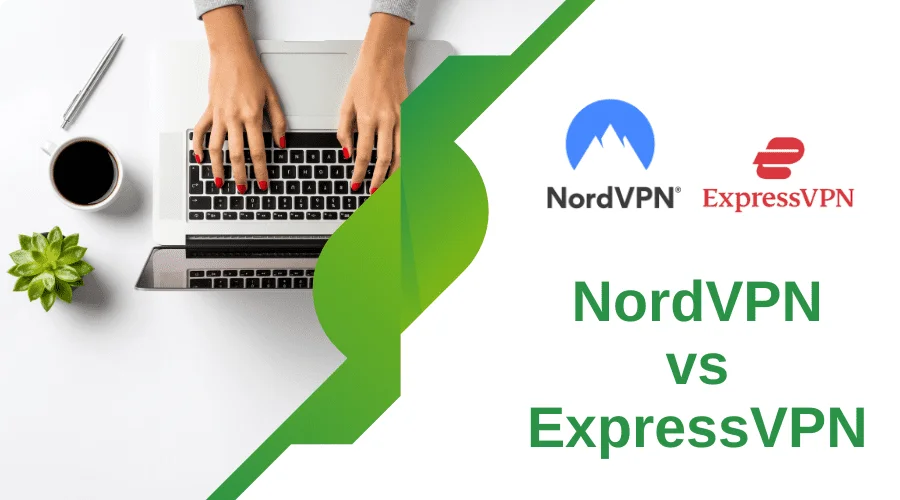Refer to the image and provide a thorough answer to this question:
How many VPN services are compared in the image?

The caption highlights the rivalry between two popular VPN services, NordVPN and ExpressVPN, and the image is designed to showcase their comparison.